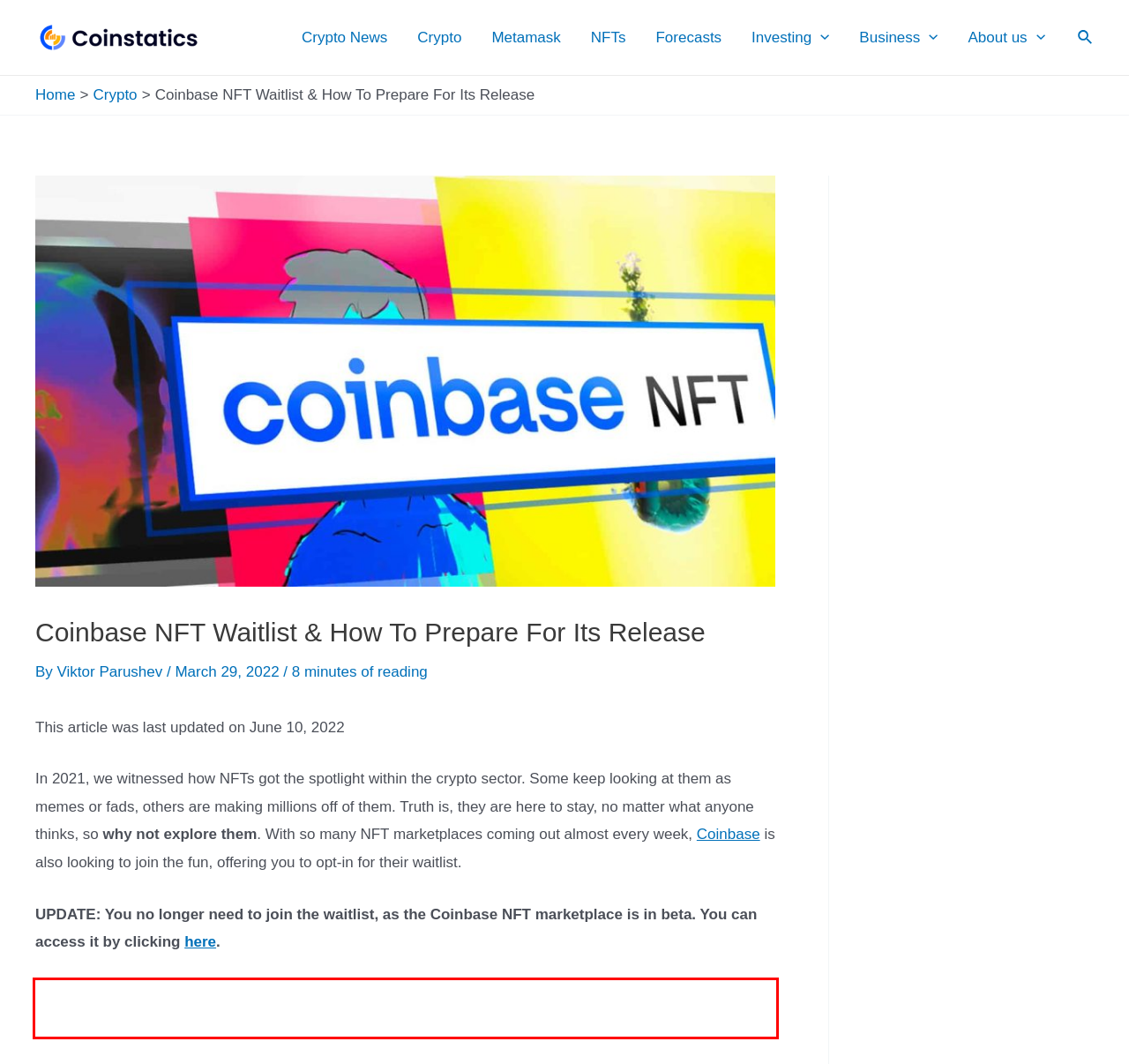You are given a screenshot with a red rectangle. Identify and extract the text within this red bounding box using OCR.

If you are not familiar with the sector but are interested in learning more, we suggest going through our dedicated informational NFT article.